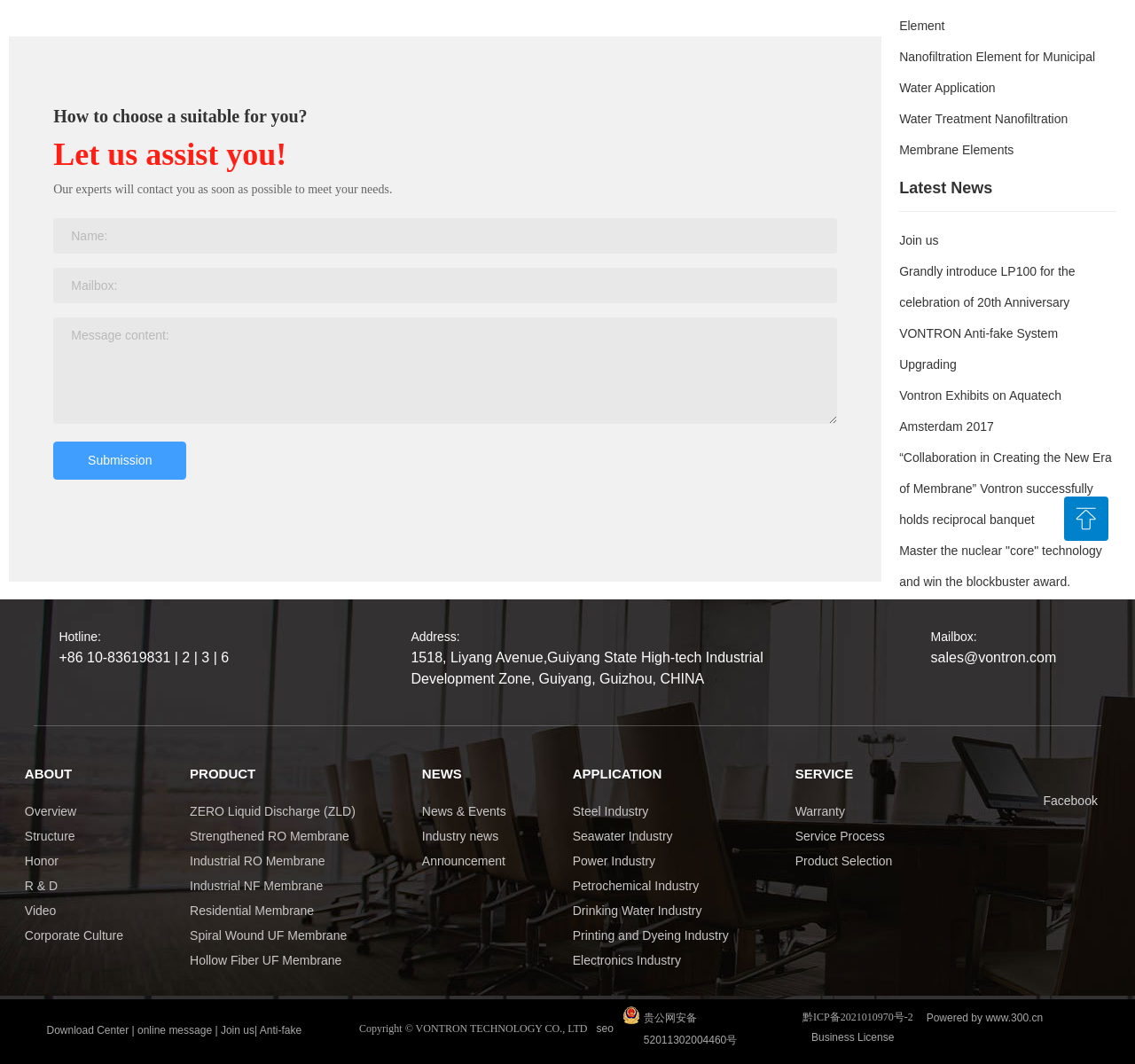Using the provided description Spiral Wound UF Membrane, find the bounding box coordinates for the UI element. Provide the coordinates in (top-left x, top-left y, bottom-right x, bottom-right y) format, ensuring all values are between 0 and 1.

[0.167, 0.868, 0.313, 0.891]